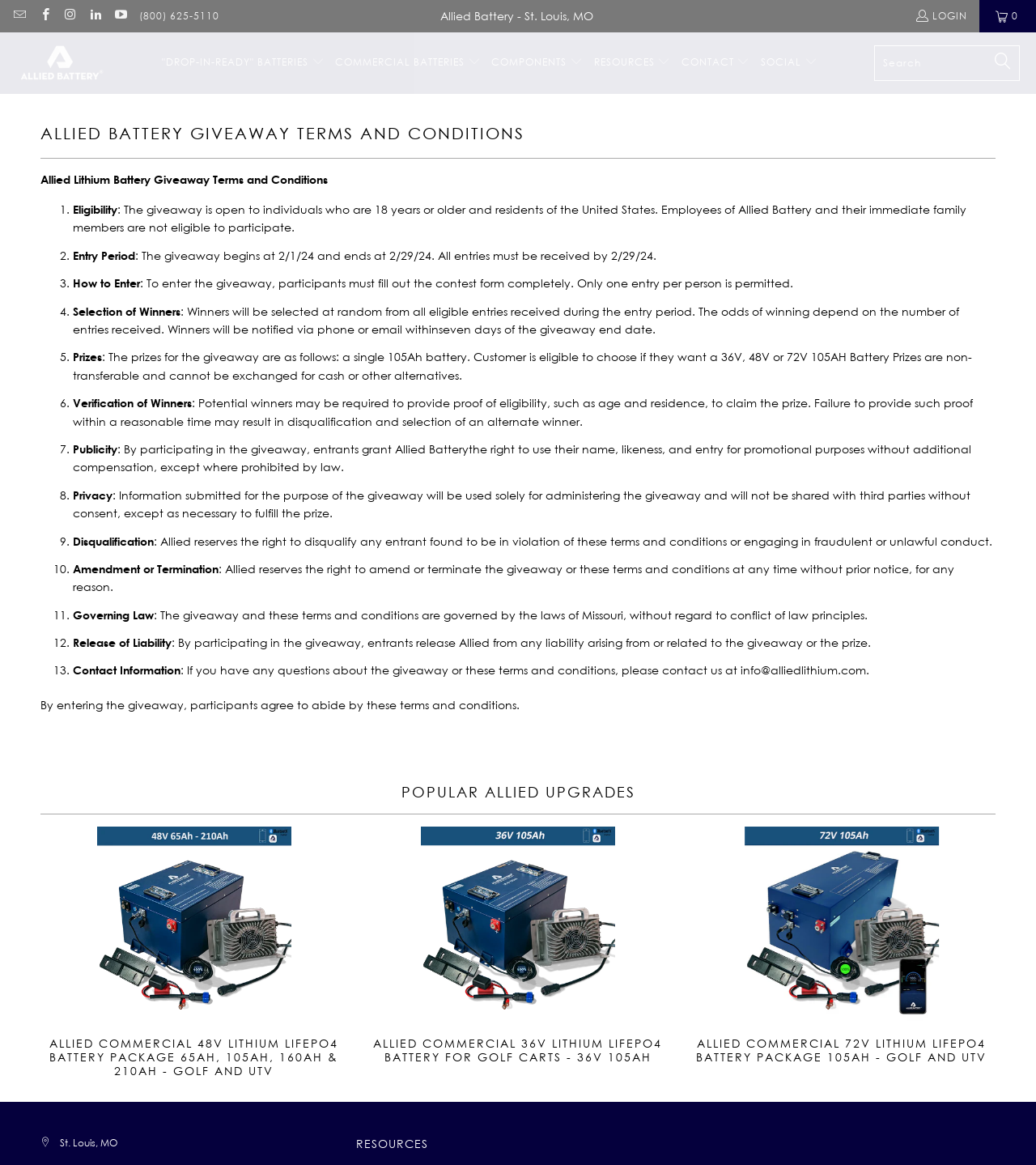Please give a one-word or short phrase response to the following question: 
What is the age requirement to participate in the giveaway?

18 years or older